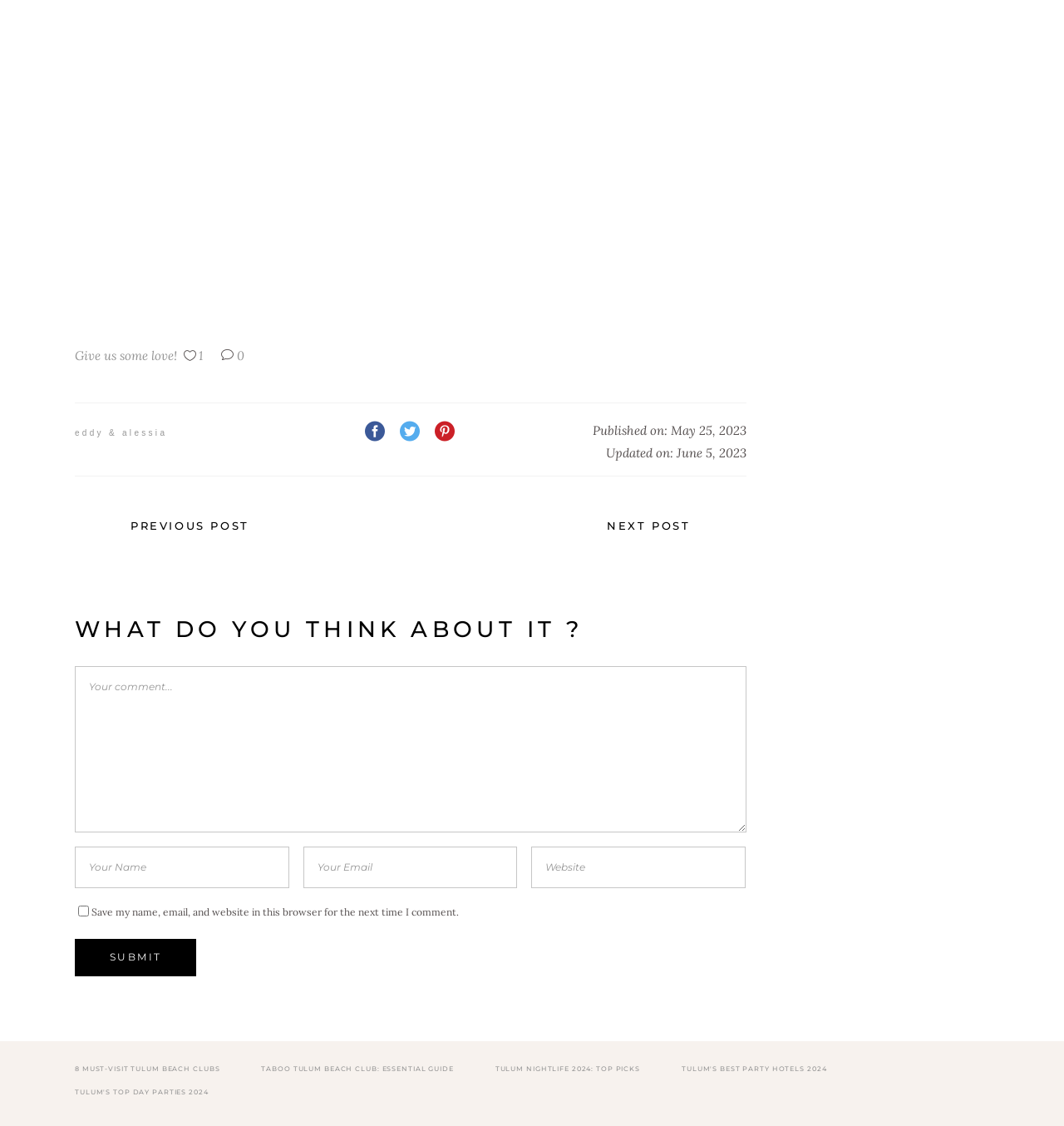Based on the element description: "1", identify the UI element and provide its bounding box coordinates. Use four float numbers between 0 and 1, [left, top, right, bottom].

[0.173, 0.309, 0.191, 0.323]